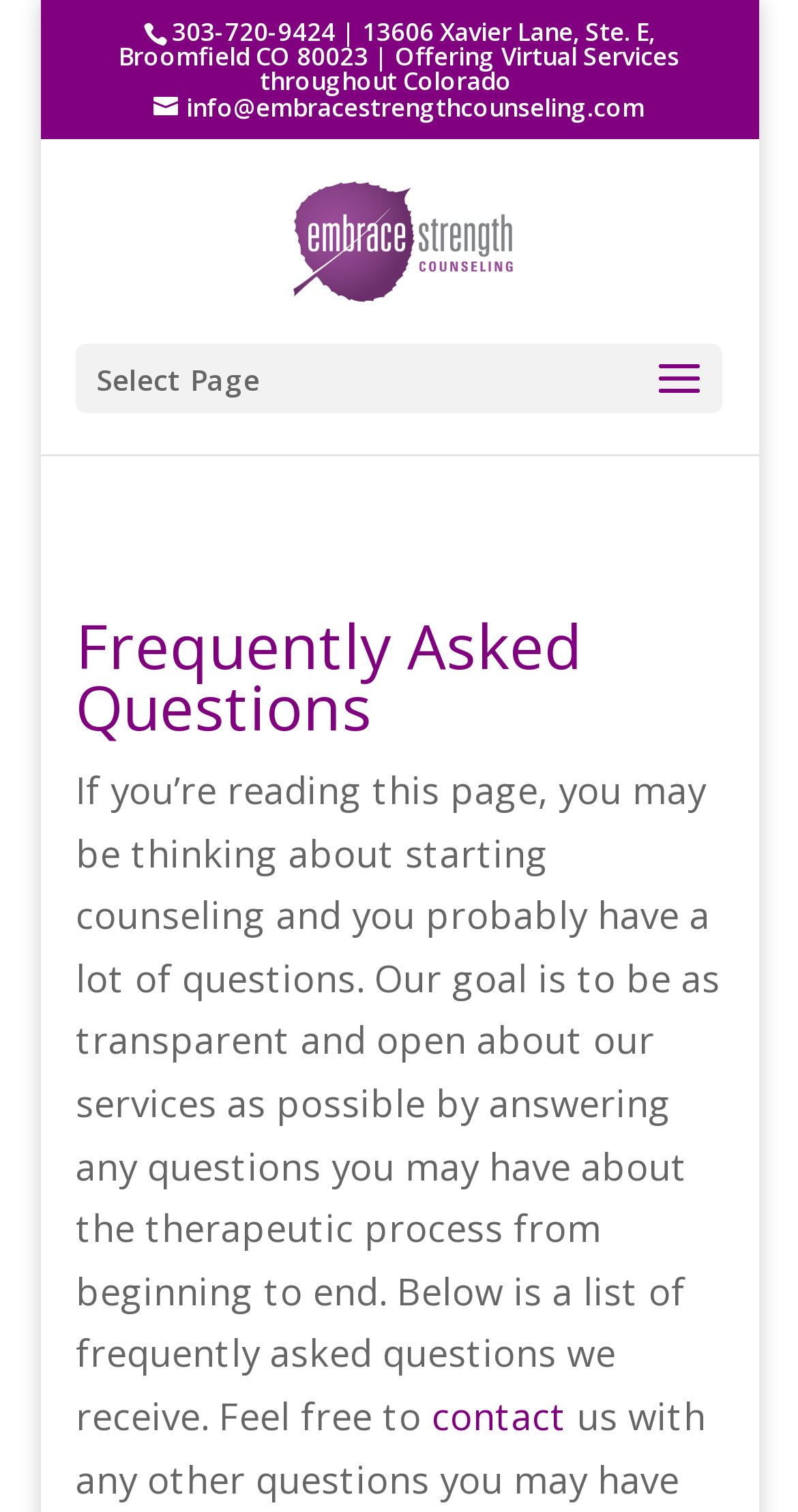What is the purpose of the webpage?
Please provide a detailed answer to the question.

I inferred the purpose of the webpage by reading the introductory text, which states that the goal is to be transparent and open about the services by answering questions about the therapeutic process. This suggests that the webpage is intended to provide information and answer frequently asked questions.